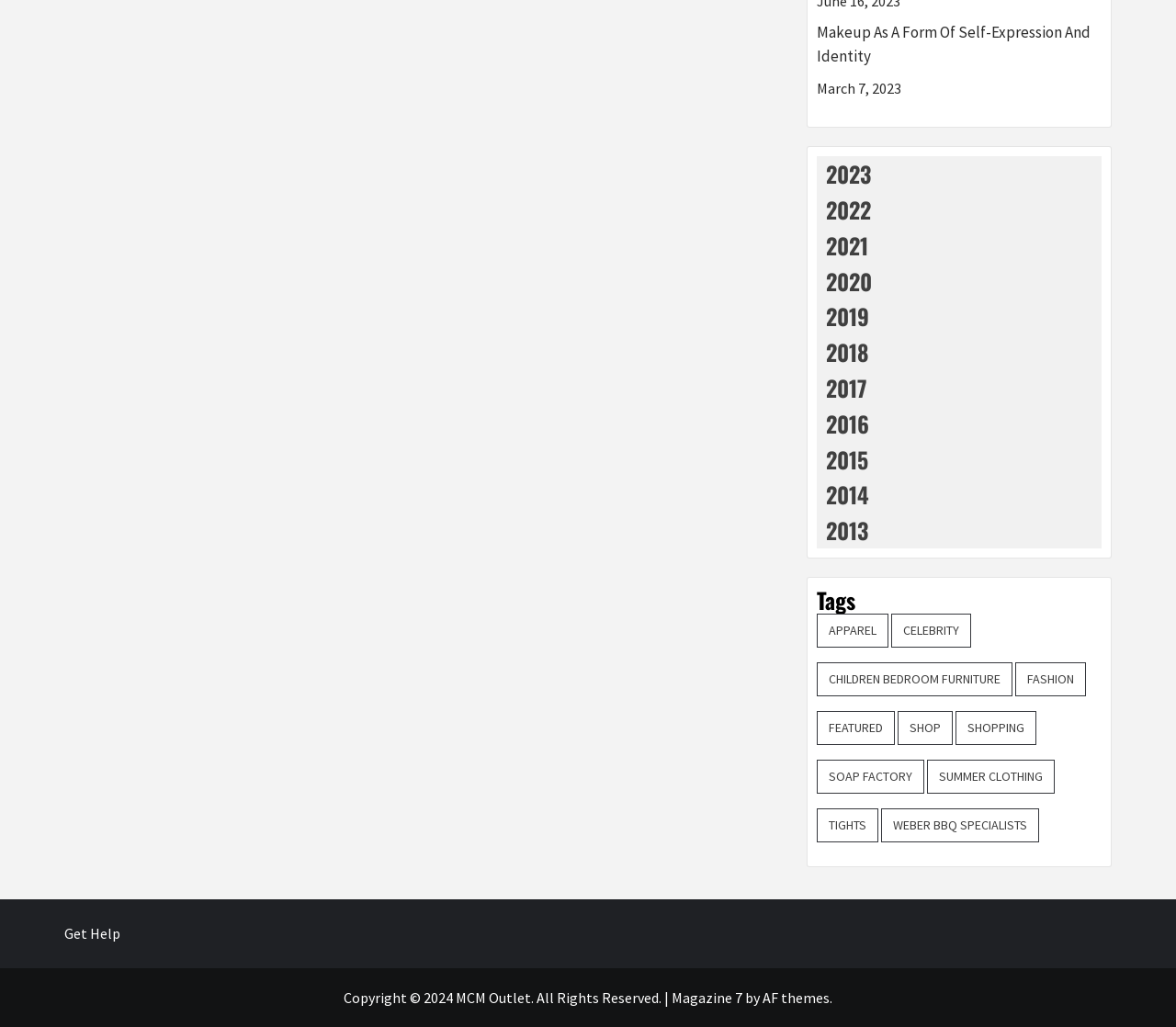Locate the bounding box coordinates of the UI element described by: "children bedroom furniture". The bounding box coordinates should consist of four float numbers between 0 and 1, i.e., [left, top, right, bottom].

[0.695, 0.645, 0.861, 0.678]